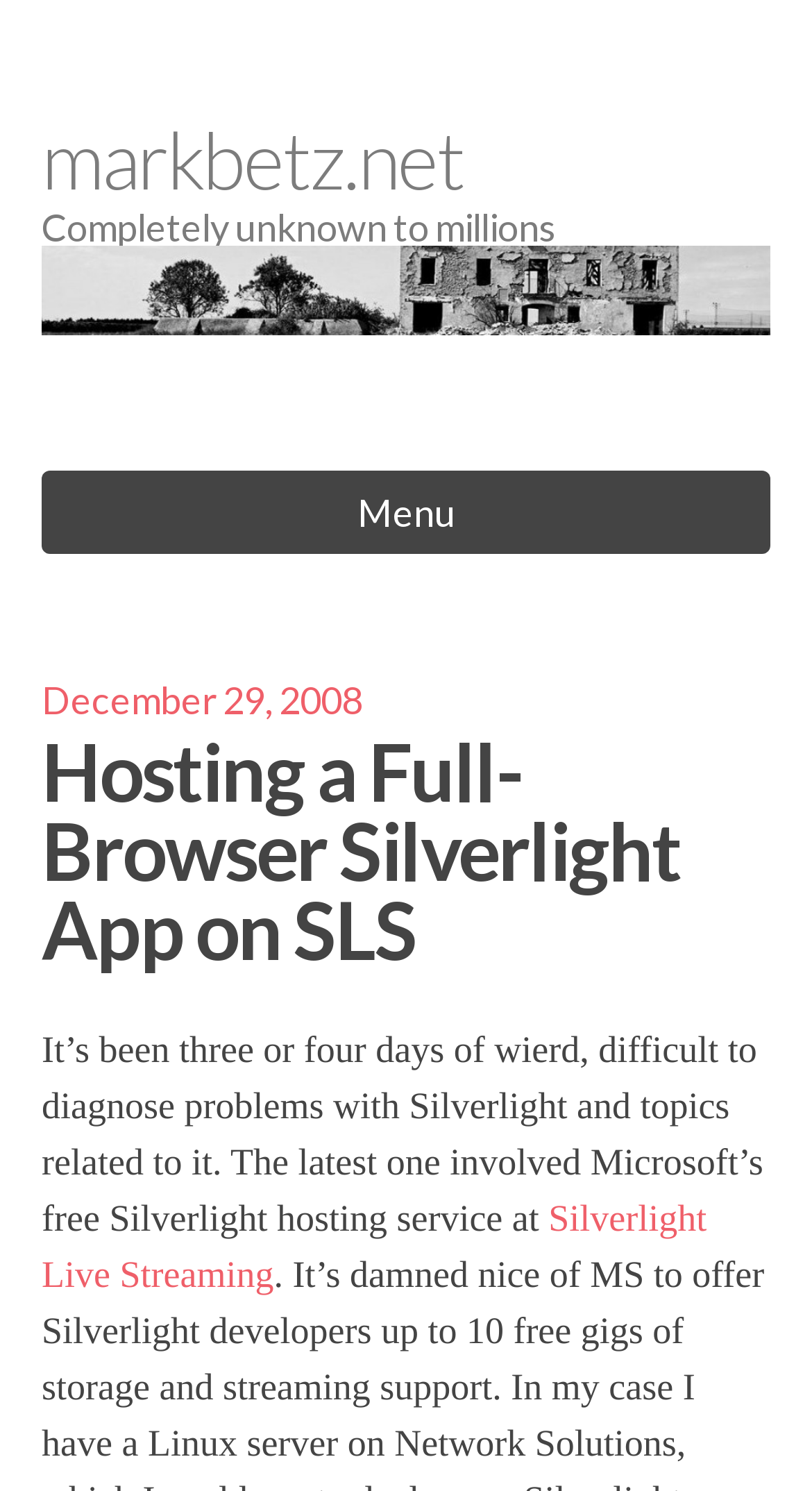Create an elaborate caption that covers all aspects of the webpage.

The webpage is a blog post titled "Hosting a Full-Browser Silverlight App on SLS" on the website markbetz.net. At the top-left corner, there is a "Skip to content" link. Next to it, there is a heading displaying the website's title, "markbetz.net", which is also a link. Below the website title, there is another heading that reads "Completely unknown to millions". 

To the right of the headings, there is an empty link, followed by a "Menu" button that is not expanded. When expanded, the menu displays a header with a link to a date, "December 29, 2008", and a heading that repeats the blog post title, "Hosting a Full-Browser Silverlight App on SLS". 

Below the menu, there is a block of static text that discusses problems with Silverlight and its hosting service. The text is followed by a link to "Silverlight Live Streaming" at the bottom-right corner of the page.